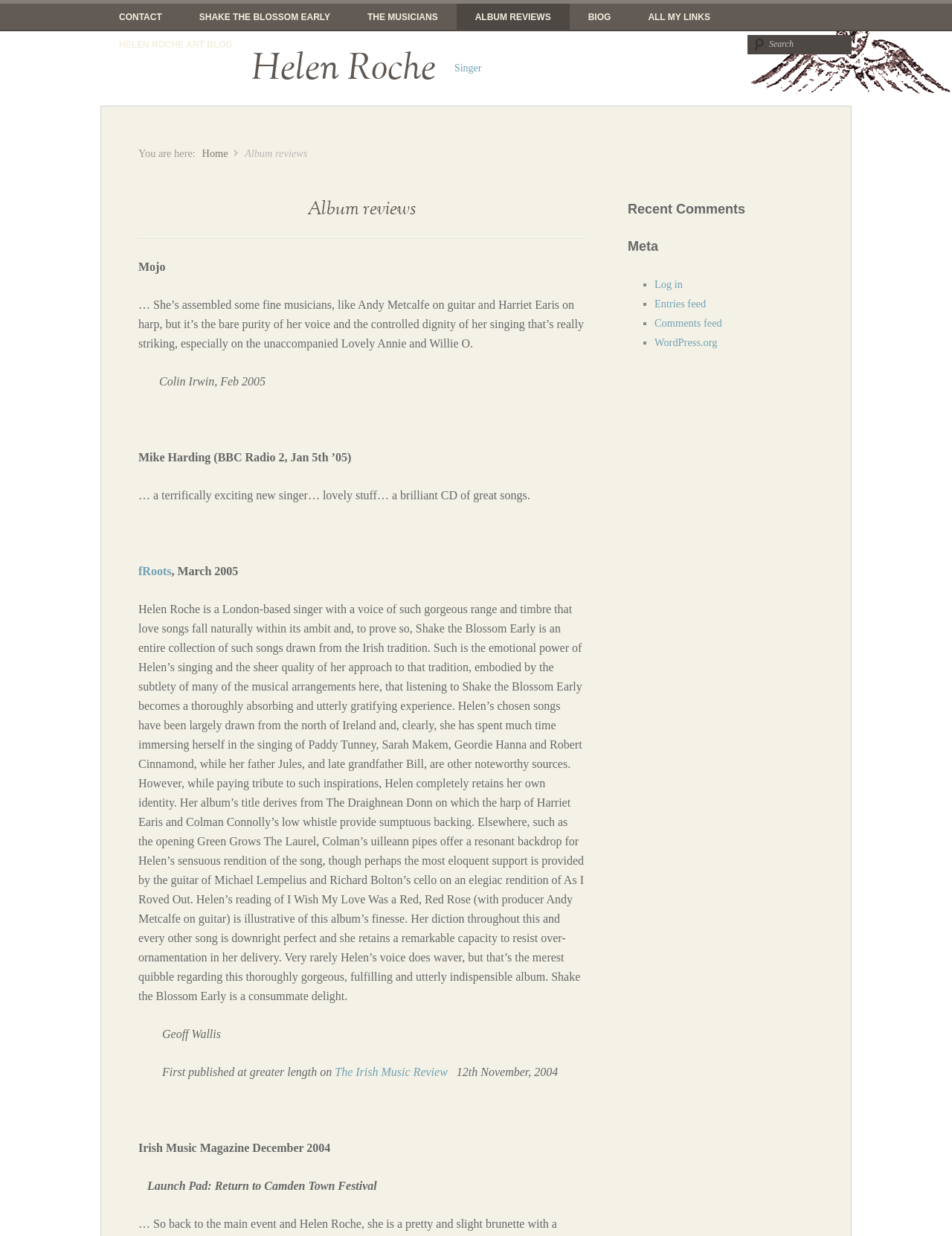Identify the bounding box coordinates of the region that should be clicked to execute the following instruction: "Visit Helen Roche's art blog".

[0.105, 0.025, 0.264, 0.048]